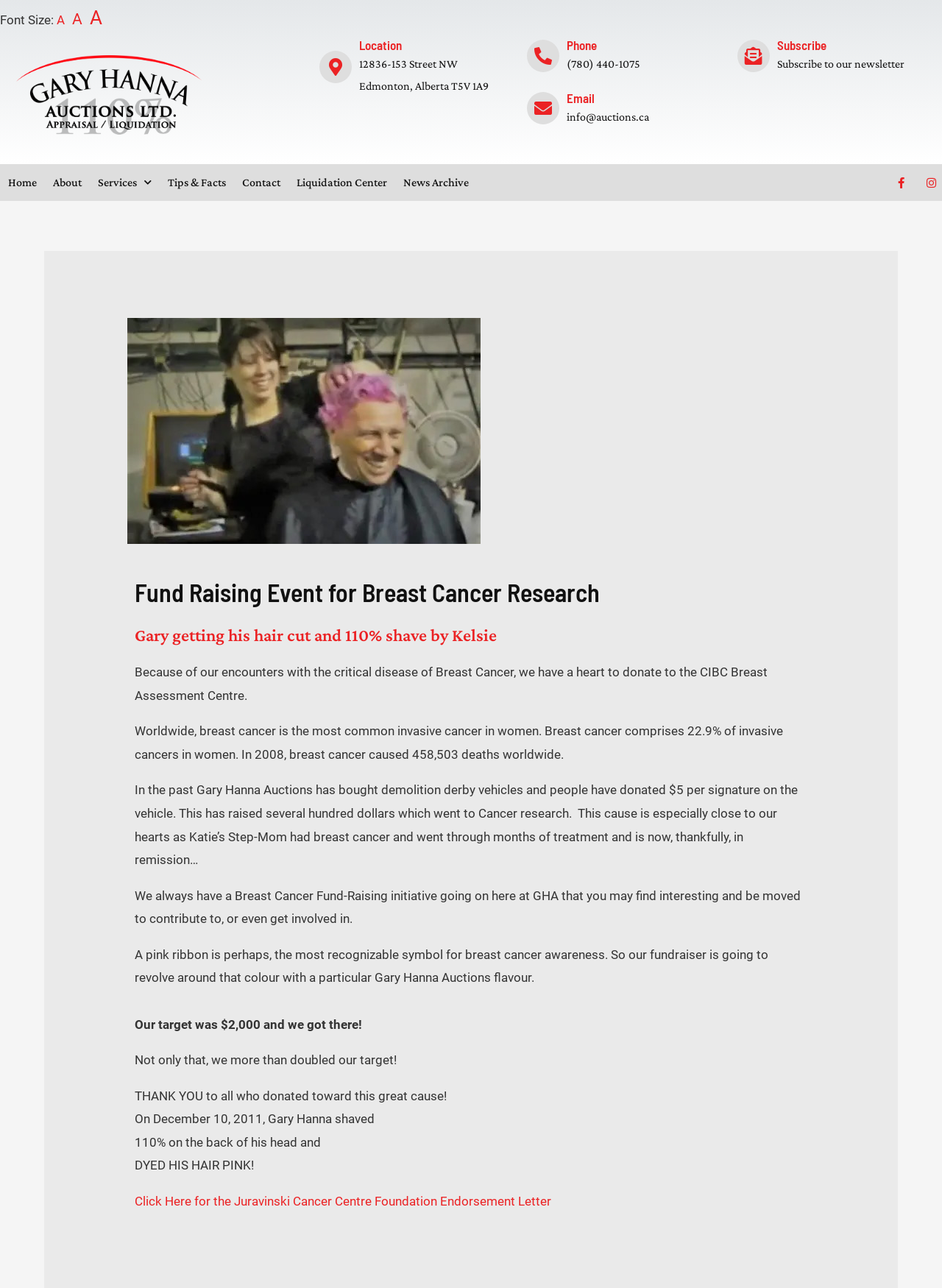Using the element description provided, determine the bounding box coordinates in the format (top-left x, top-left y, bottom-right x, bottom-right y). Ensure that all values are floating point numbers between 0 and 1. Element description: Health

None